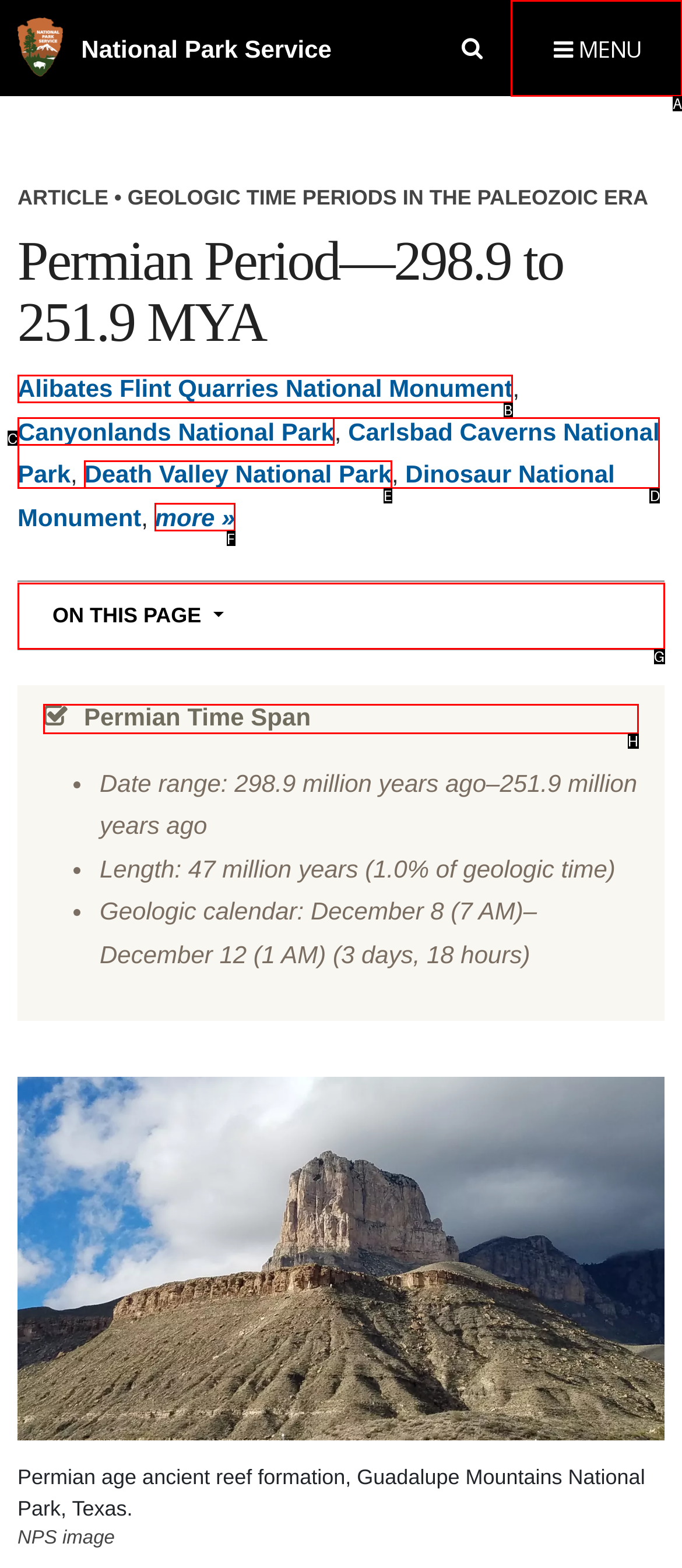Point out the HTML element I should click to achieve the following task: Navigate to Permian Time Span section Provide the letter of the selected option from the choices.

H